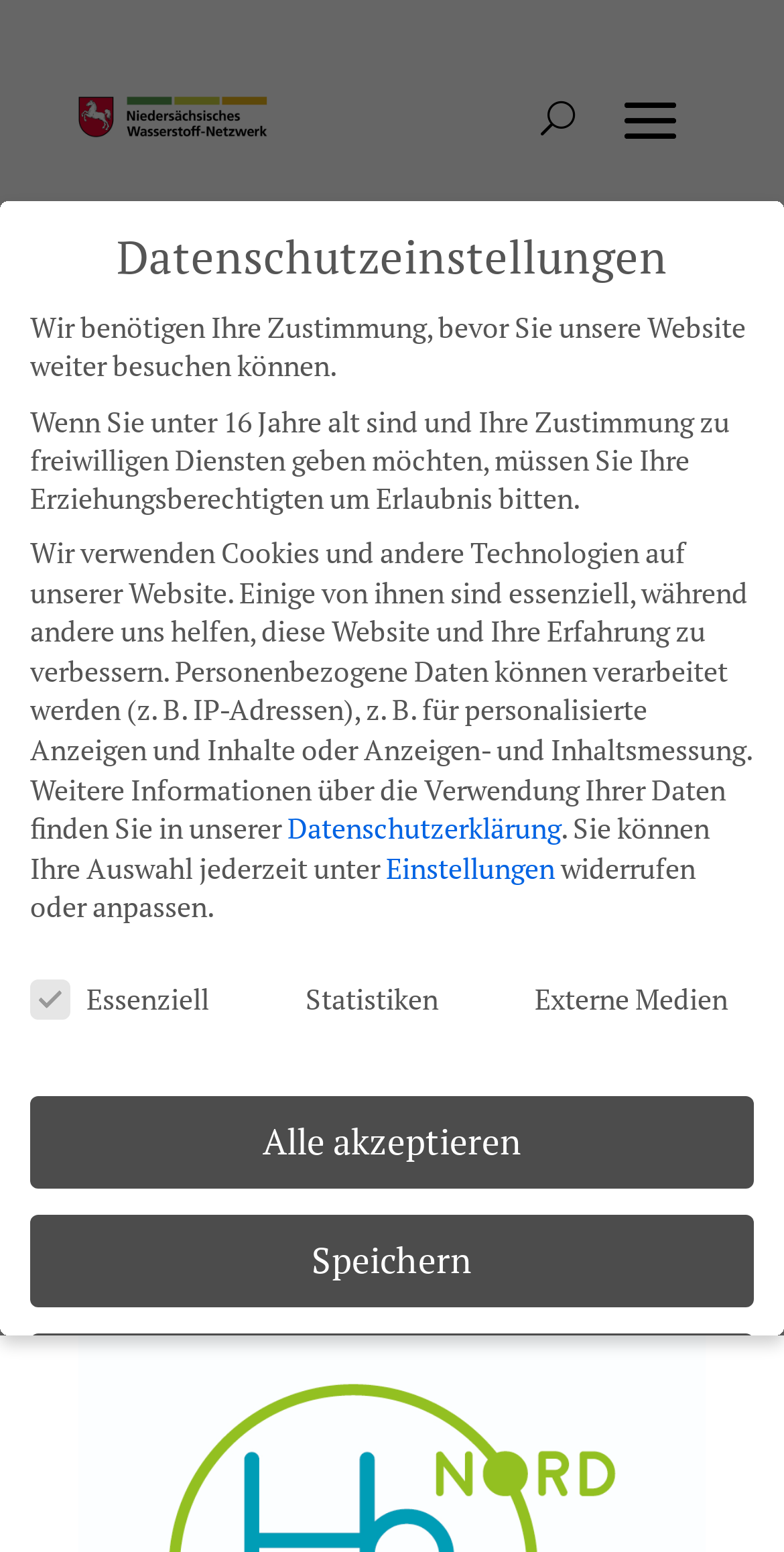What is the text of the first heading?
Based on the image, respond with a single word or phrase.

PROJEKTE